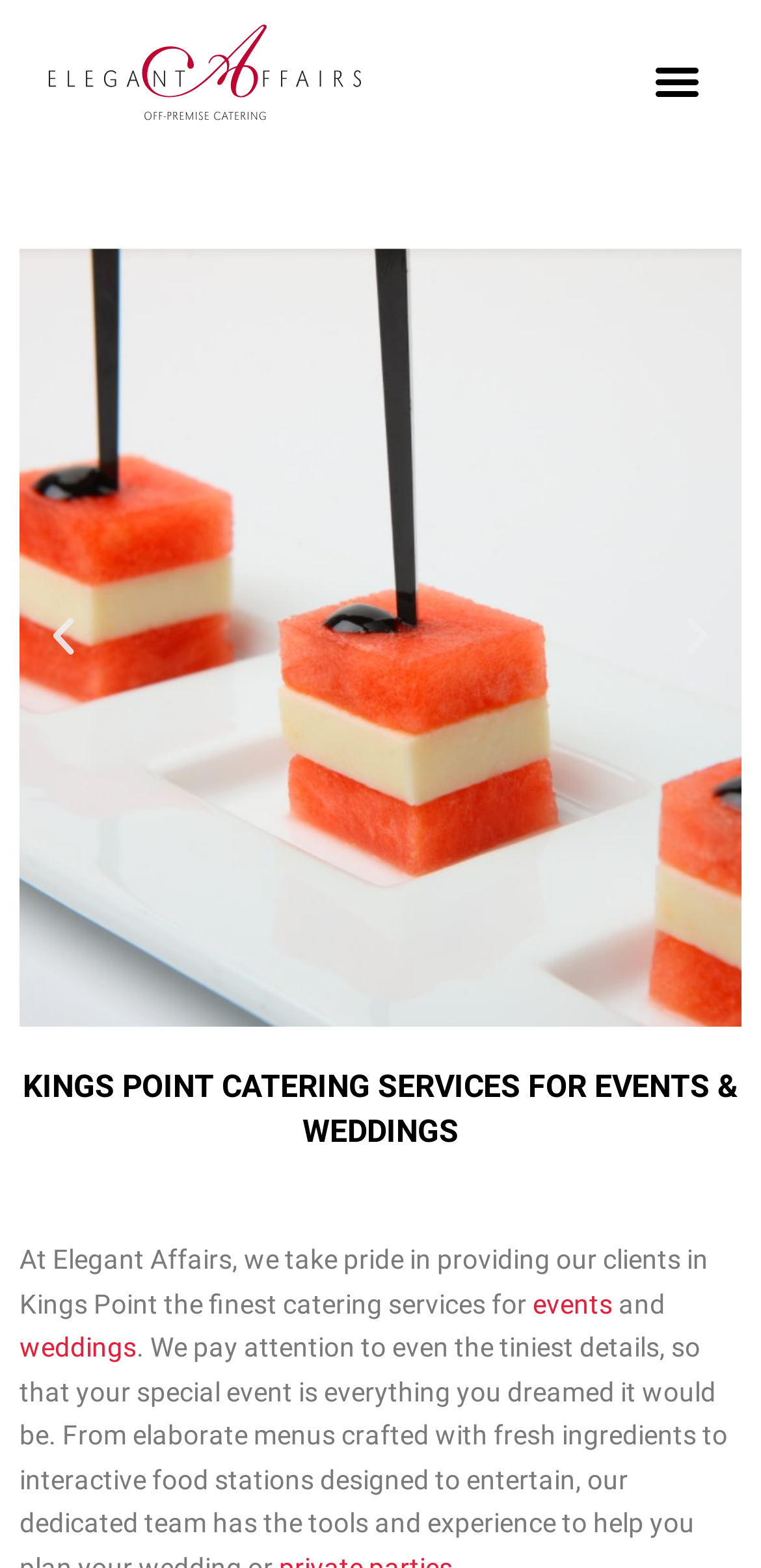Given the element description Previous slide, predict the bounding box coordinates for the UI element in the webpage screenshot. The format should be (top-left x, top-left y, bottom-right x, bottom-right y), and the values should be between 0 and 1.

[0.051, 0.39, 0.115, 0.422]